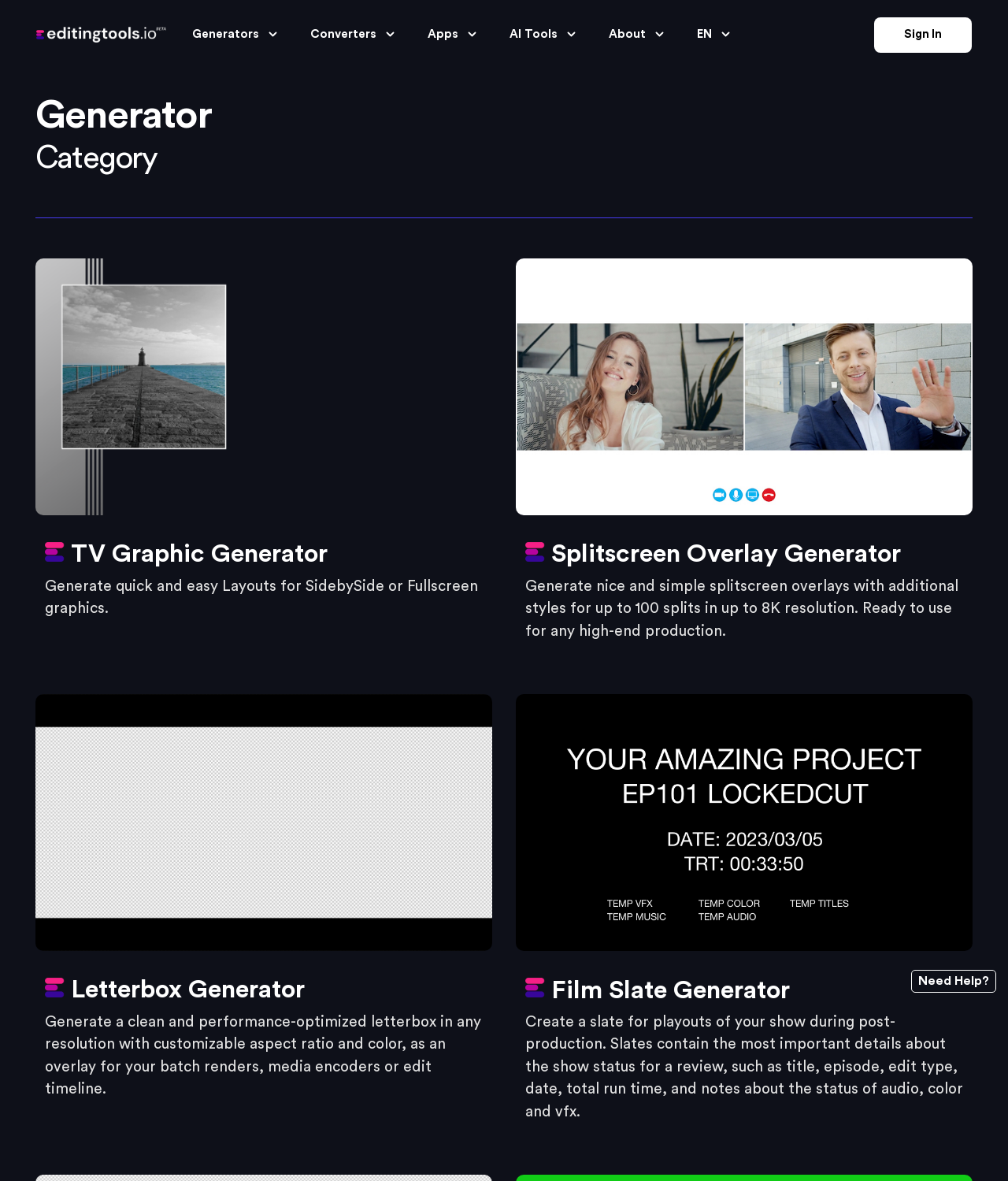Please respond to the question using a single word or phrase:
What is the name of the tool that generates thumbnails?

Thumbnail Generator